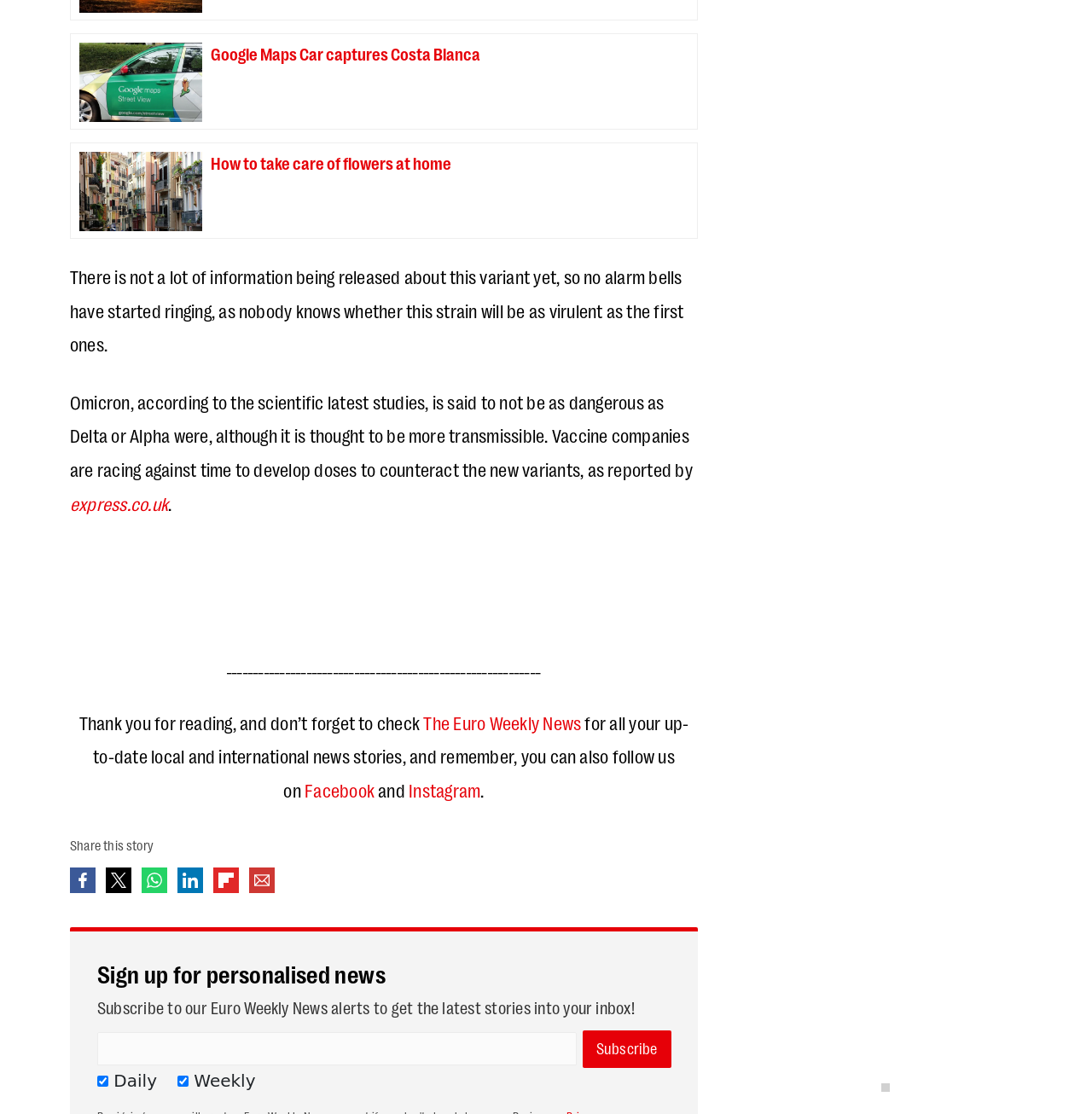Please identify the bounding box coordinates for the region that you need to click to follow this instruction: "Click on the link to Google Maps Car captures Costa Blanca".

[0.065, 0.031, 0.193, 0.109]